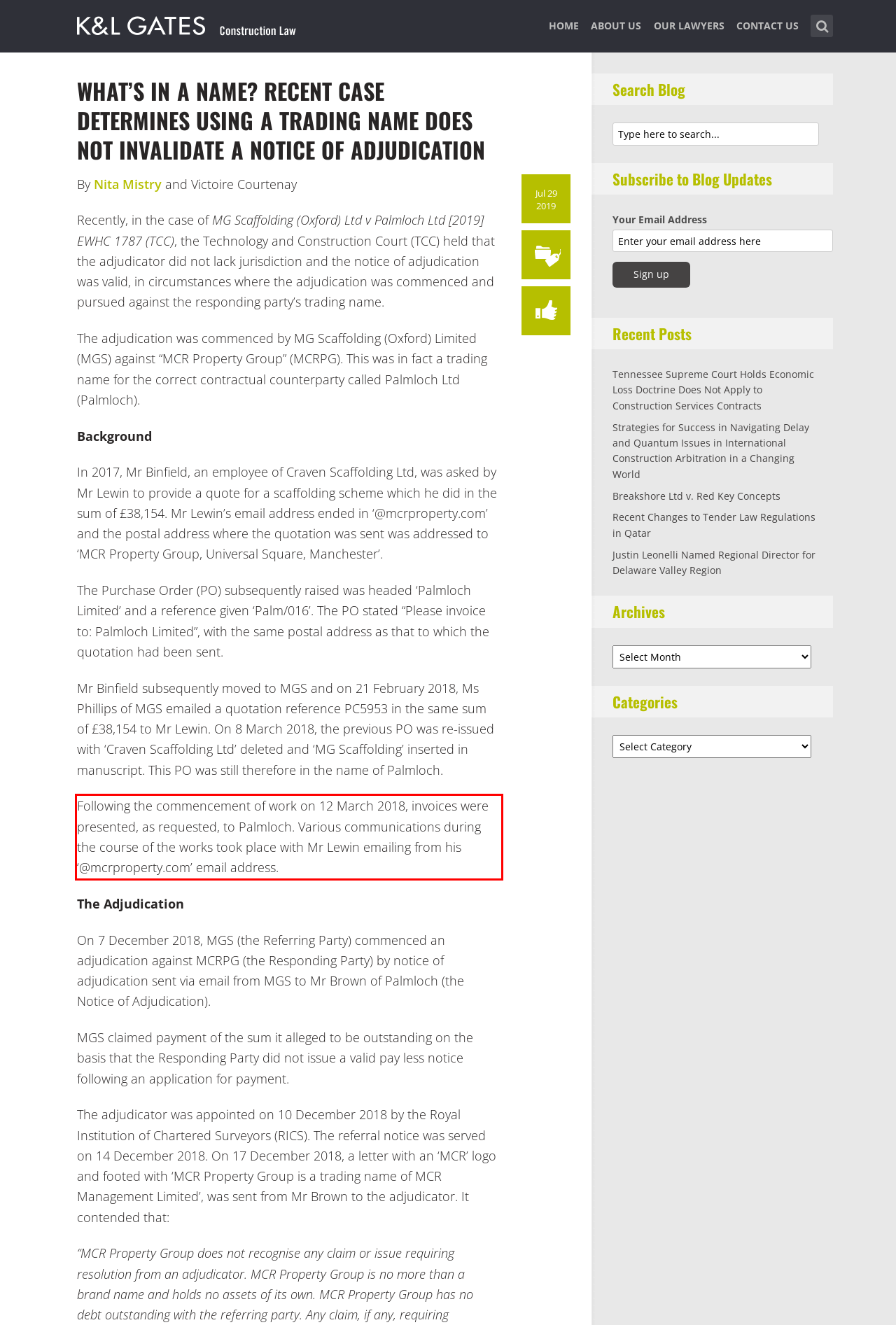Please identify the text within the red rectangular bounding box in the provided webpage screenshot.

Following the commencement of work on 12 March 2018, invoices were presented, as requested, to Palmloch. Various communications during the course of the works took place with Mr Lewin emailing from his ‘@mcrproperty.com’ email address.